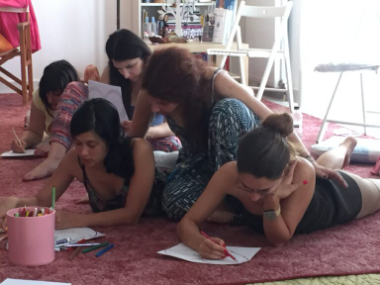Use a single word or phrase to respond to the question:
What is the name of the systemic psychotherapist?

Mia Adamidou